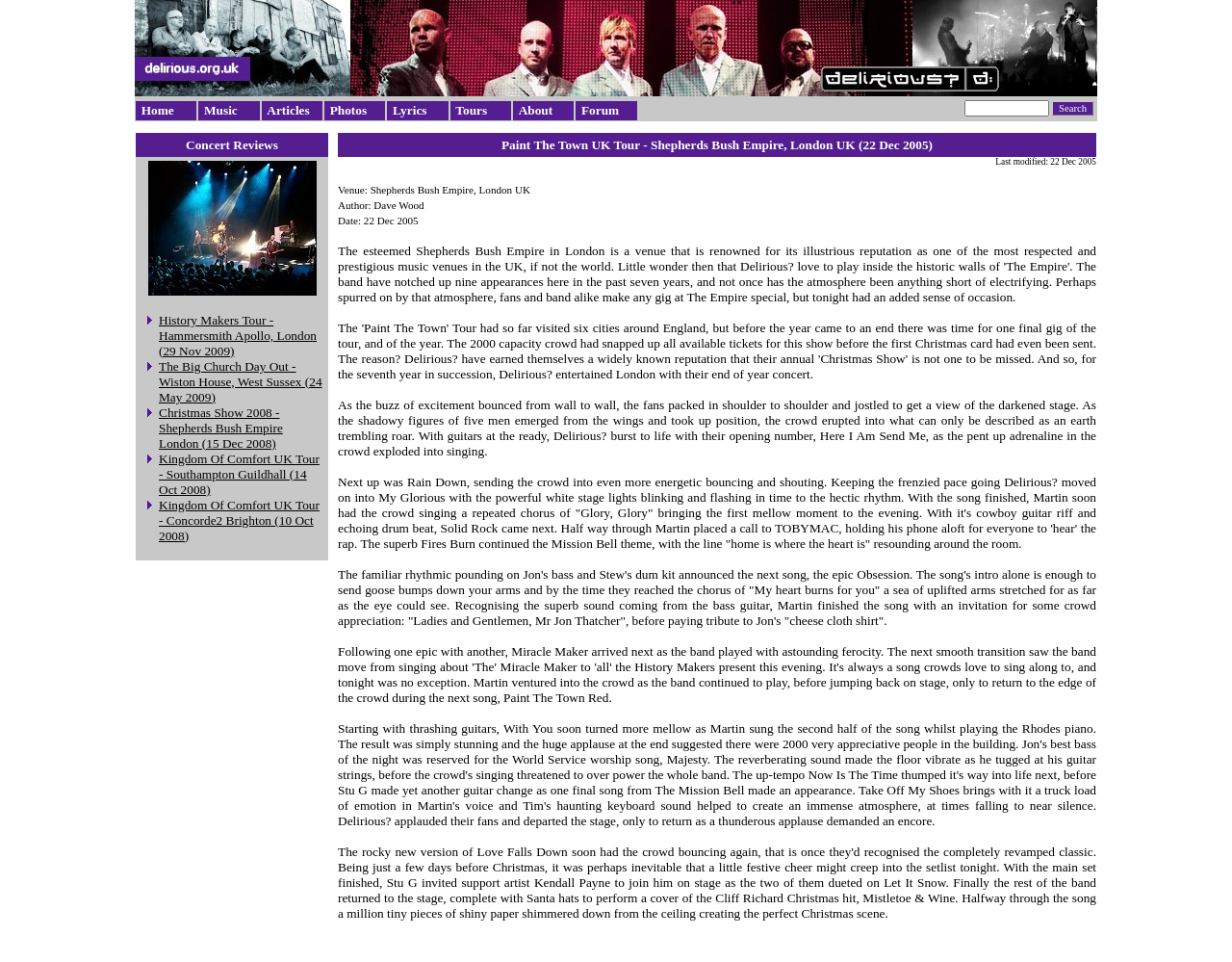Determine the bounding box coordinates of the element that should be clicked to execute the following command: "Get a free case evaluation today".

None